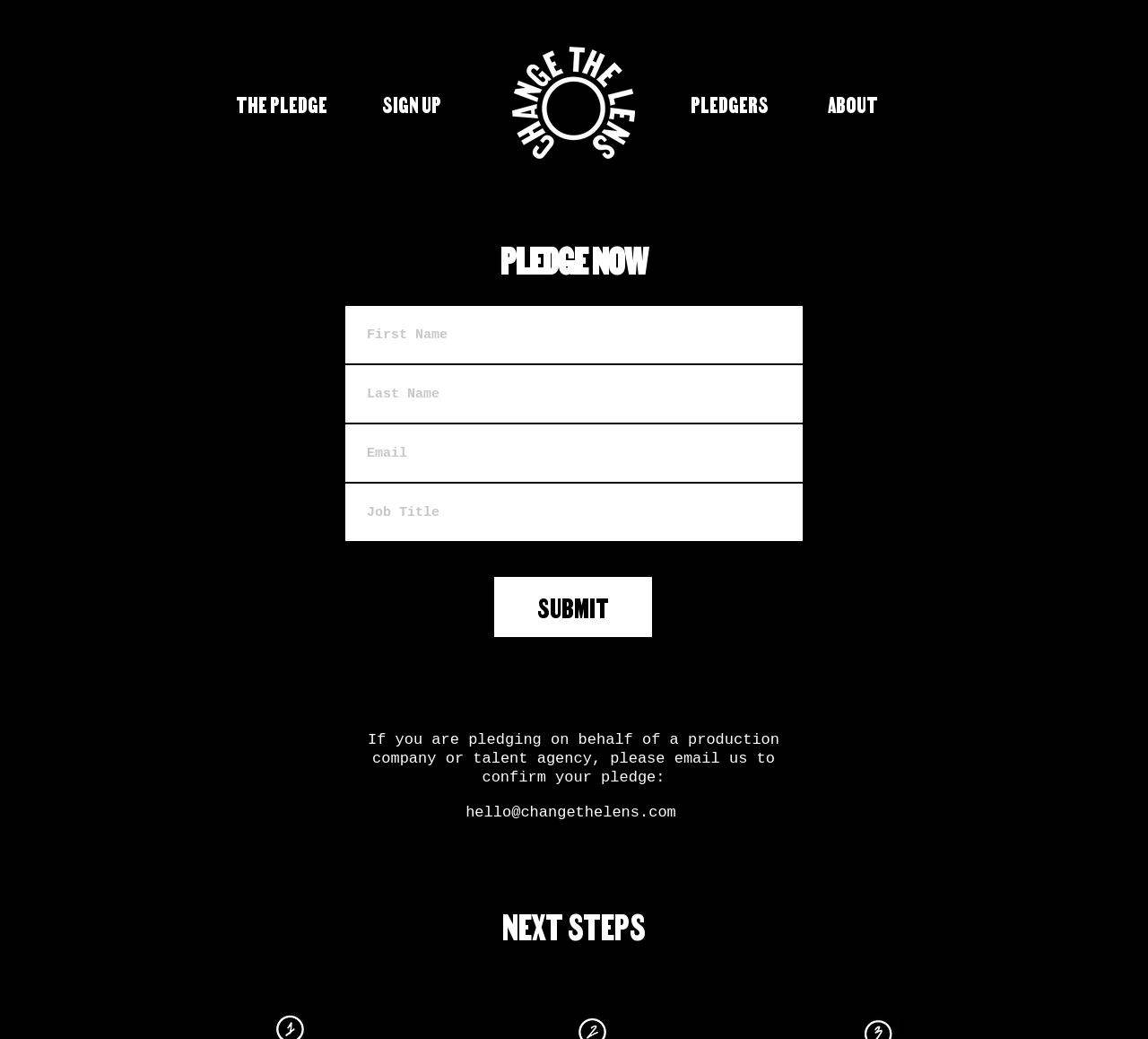Can you specify the bounding box coordinates for the region that should be clicked to fulfill this instruction: "Click the SUBMIT button".

[0.427, 0.551, 0.572, 0.617]